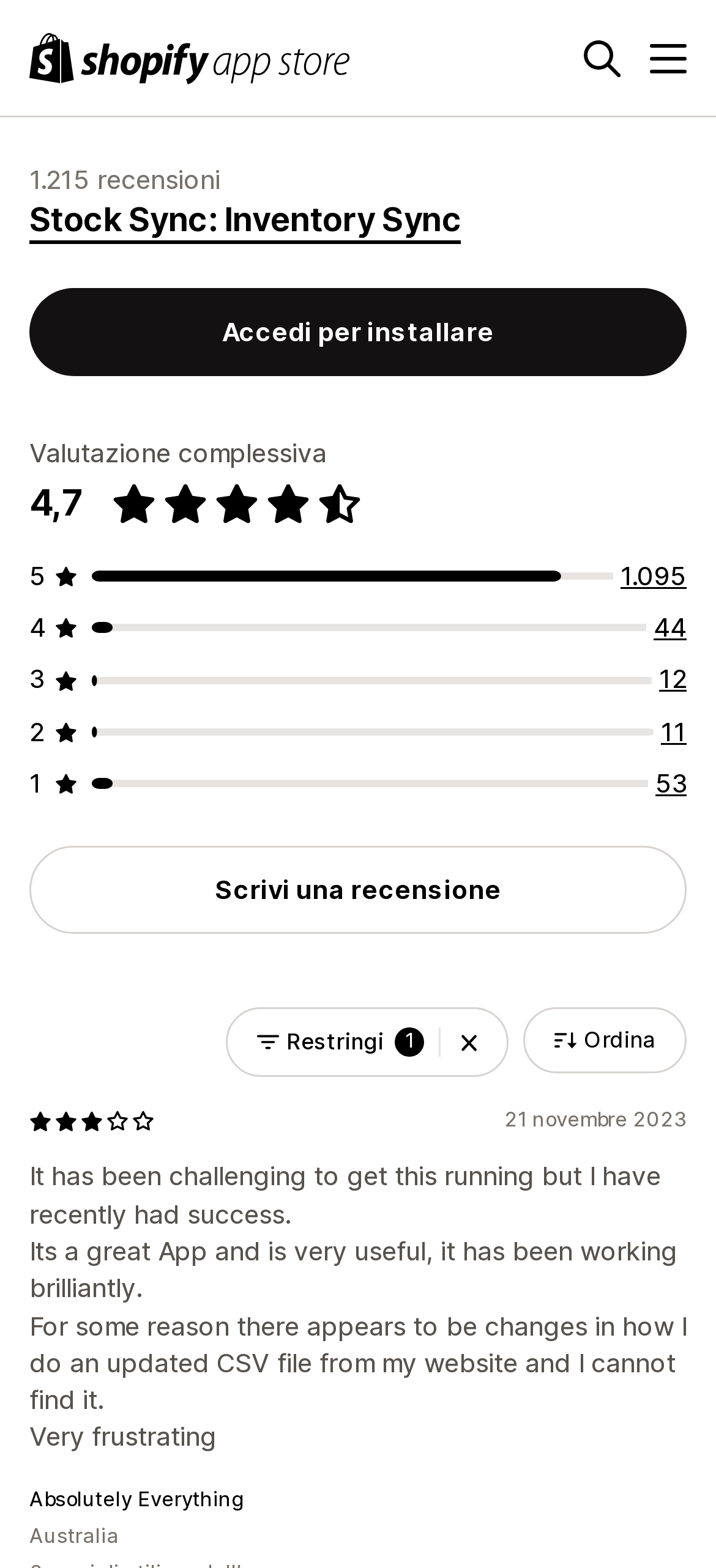Determine the bounding box coordinates of the target area to click to execute the following instruction: "Click the 'Menu' button."

[0.908, 0.025, 0.959, 0.049]